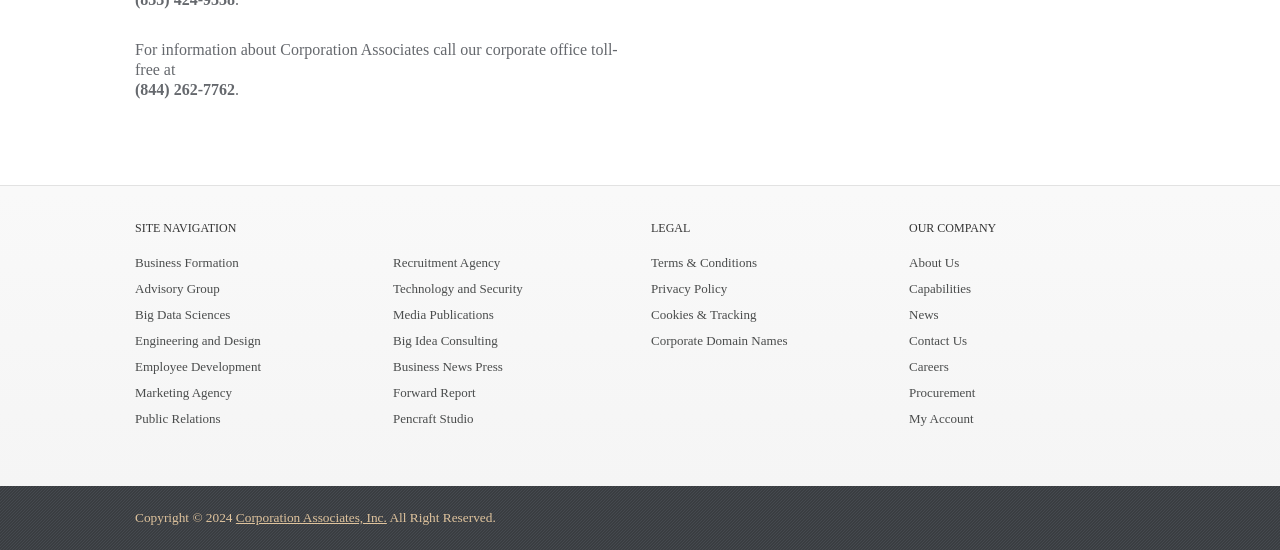How many links are under the SITE NAVIGATION category?
Please answer the question with a single word or phrase, referencing the image.

8